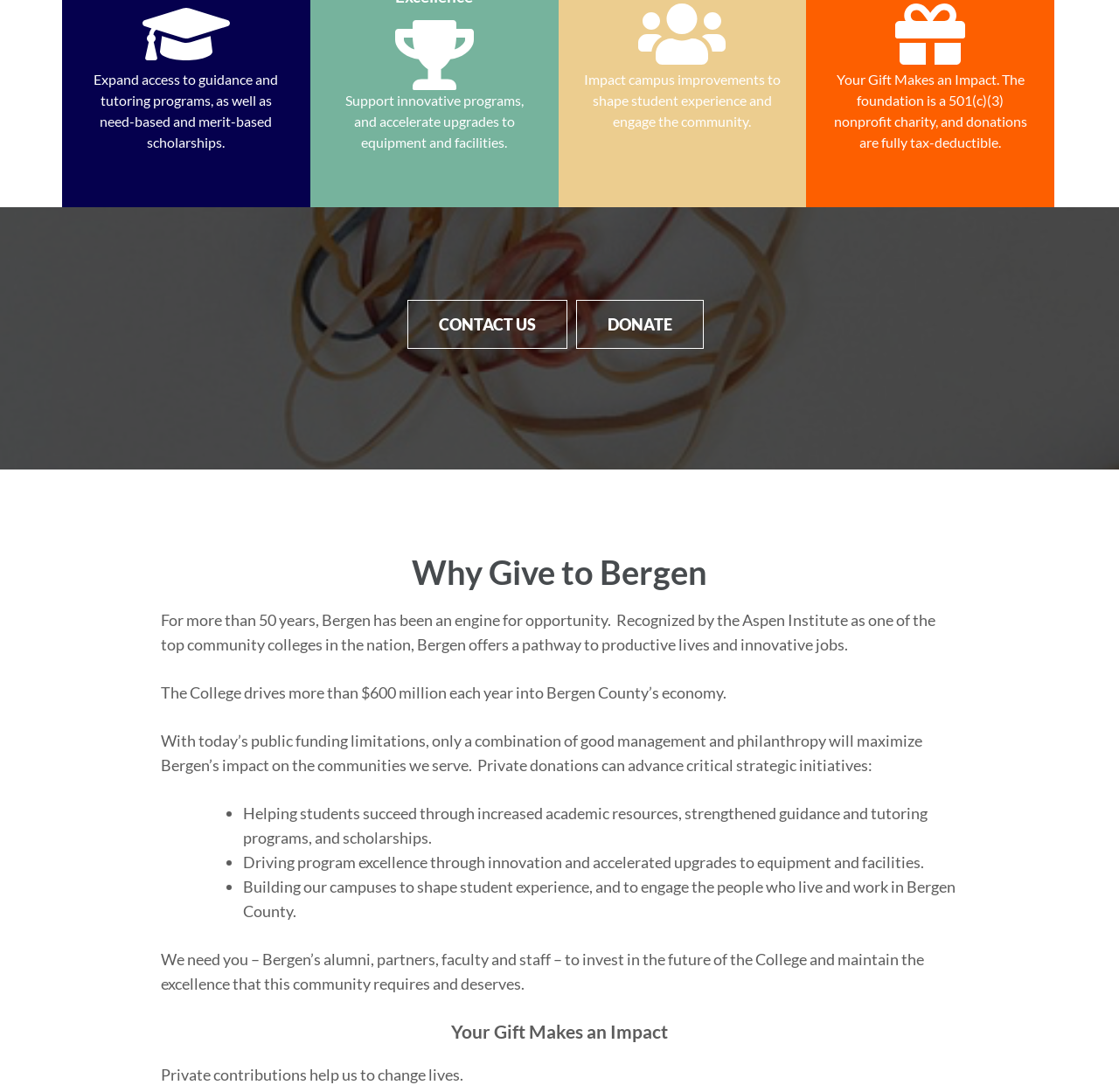Based on the description "دسته بندی نشده", find the bounding box of the specified UI element.

None